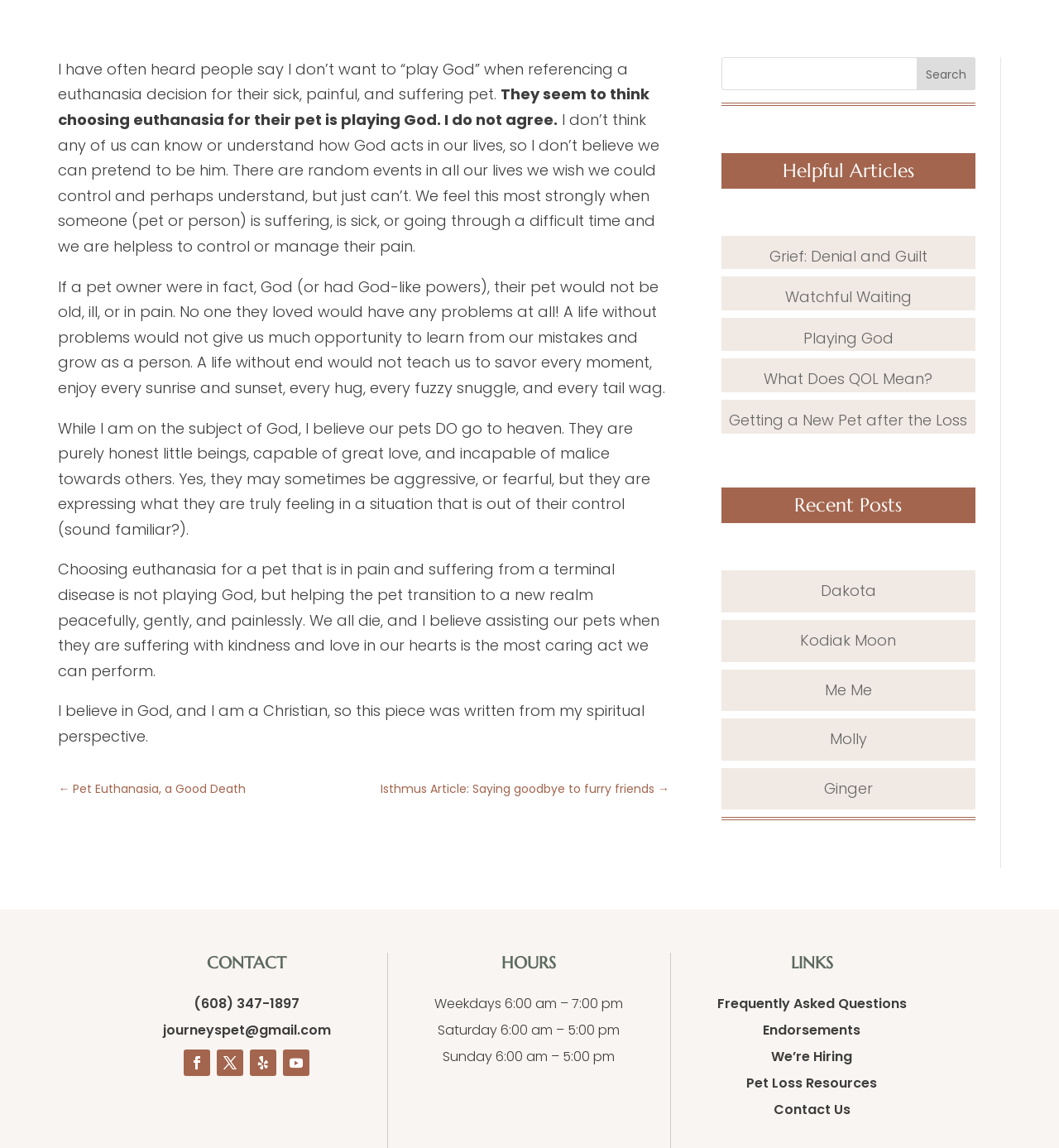Bounding box coordinates are given in the format (top-left x, top-left y, bottom-right x, bottom-right y). All values should be floating point numbers between 0 and 1. Provide the bounding box coordinate for the UI element described as: parent_node: Search name="s"

[0.681, 0.05, 0.921, 0.078]